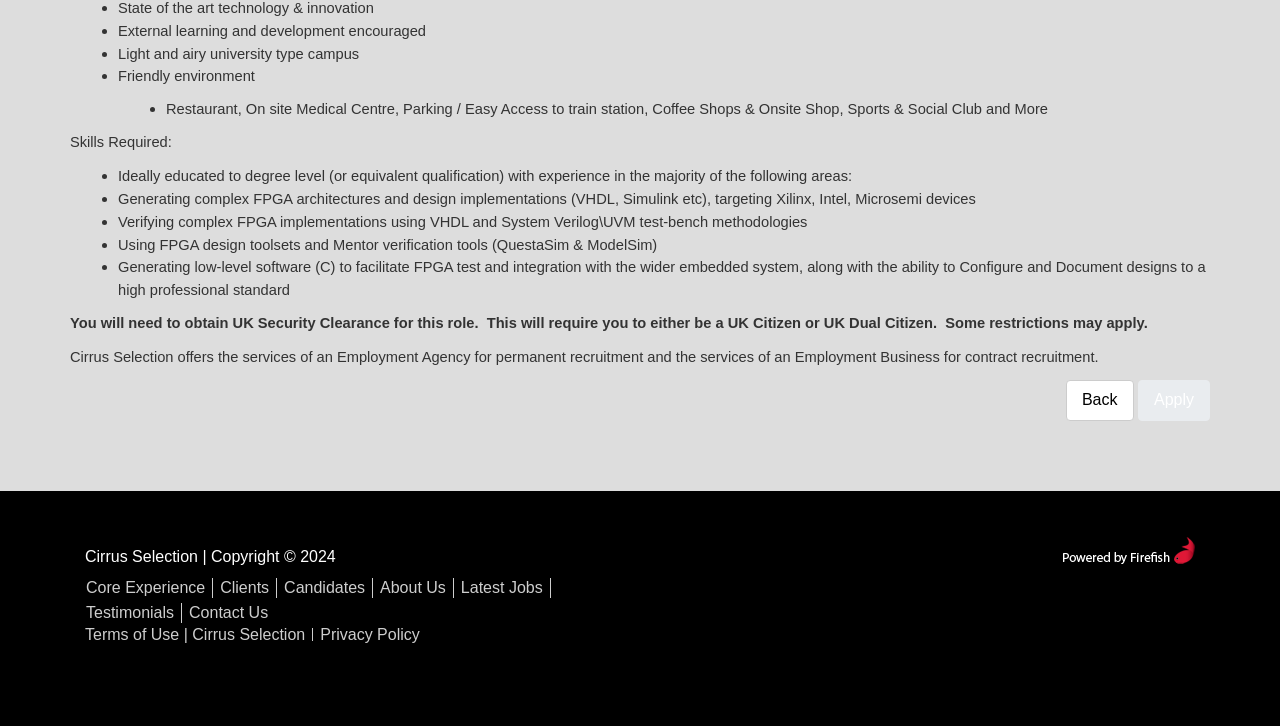Specify the bounding box coordinates of the element's region that should be clicked to achieve the following instruction: "Contact Us". The bounding box coordinates consist of four float numbers between 0 and 1, in the format [left, top, right, bottom].

[0.148, 0.833, 0.21, 0.856]